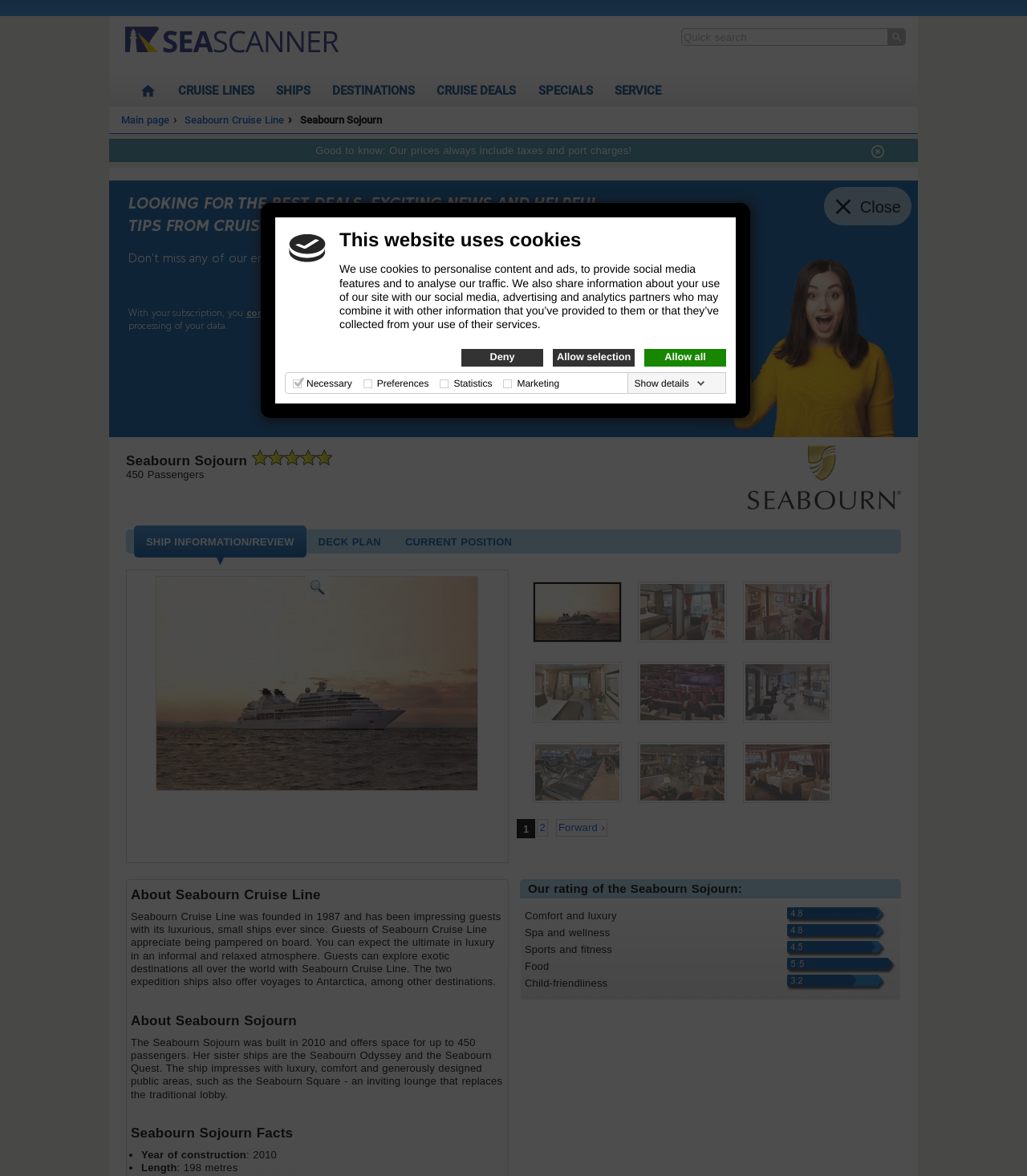Predict the bounding box of the UI element that fits this description: "title="Ansicht Seabourn Sojourn: Friseur"".

[0.723, 0.563, 0.81, 0.615]